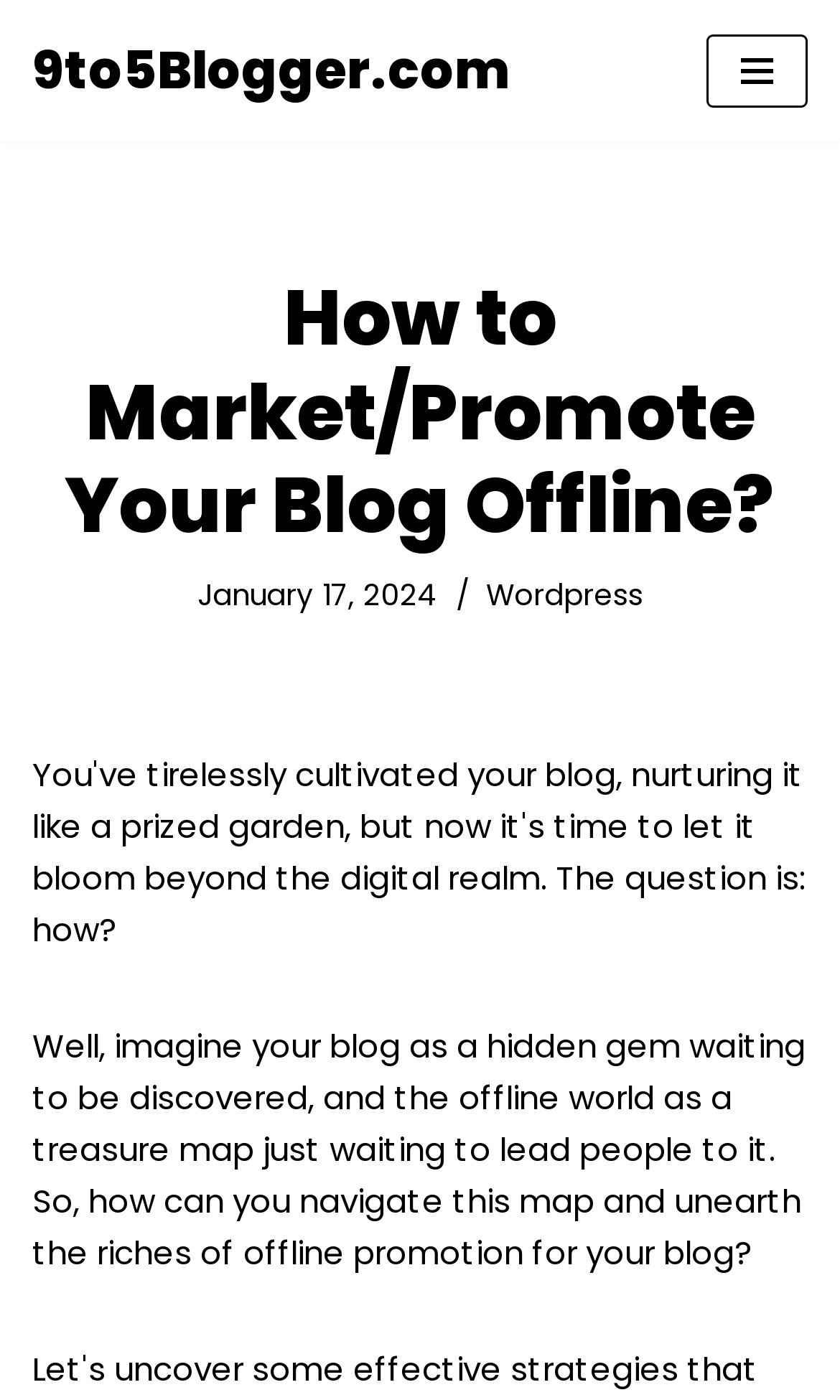Give a one-word or one-phrase response to the question: 
What is the theme of the webpage content?

blog promotion